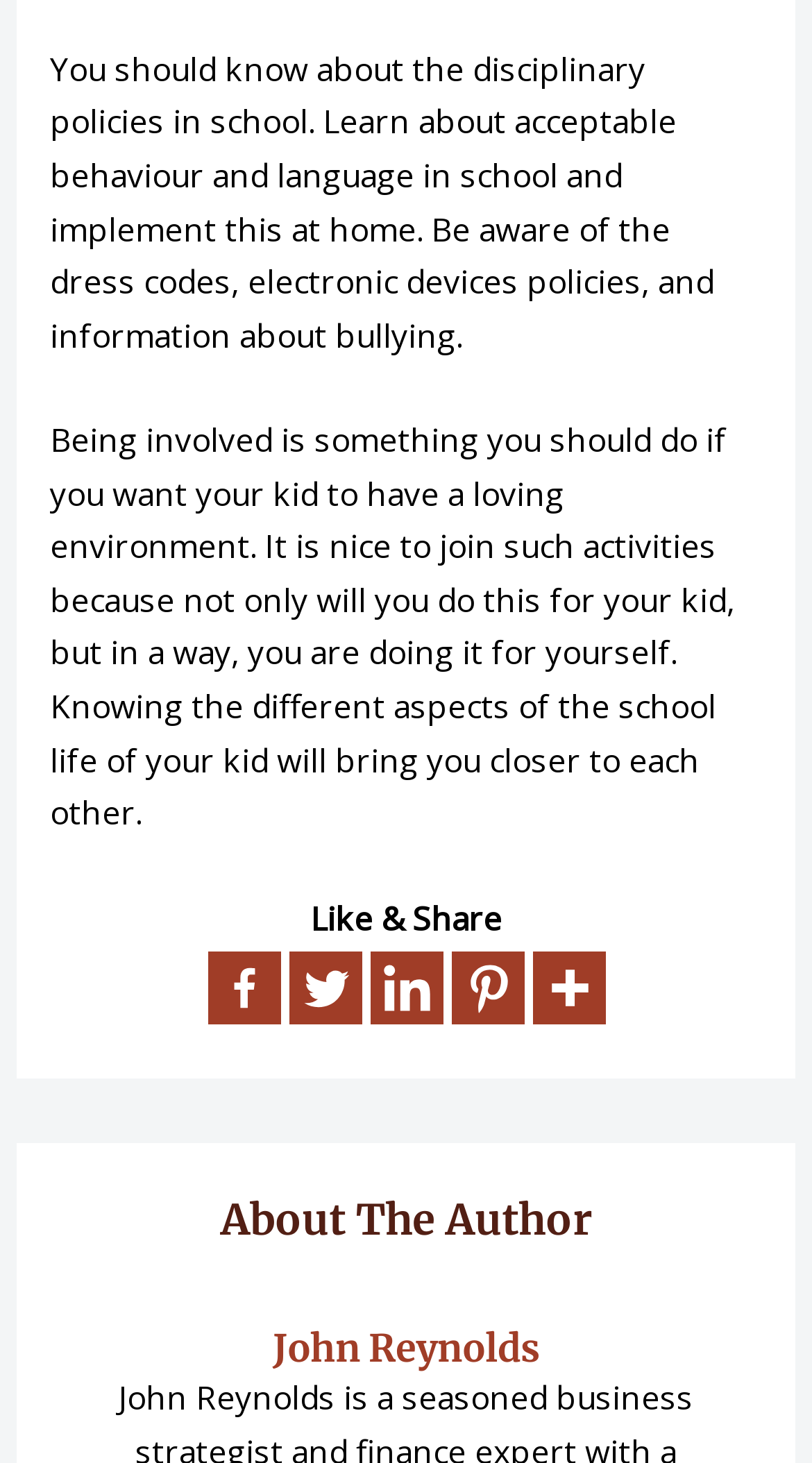Analyze the image and answer the question with as much detail as possible: 
What is the topic of the first paragraph?

The first paragraph starts with 'You should know about the disciplinary policies in school.' which indicates that the topic of the paragraph is about disciplinary policies in school.